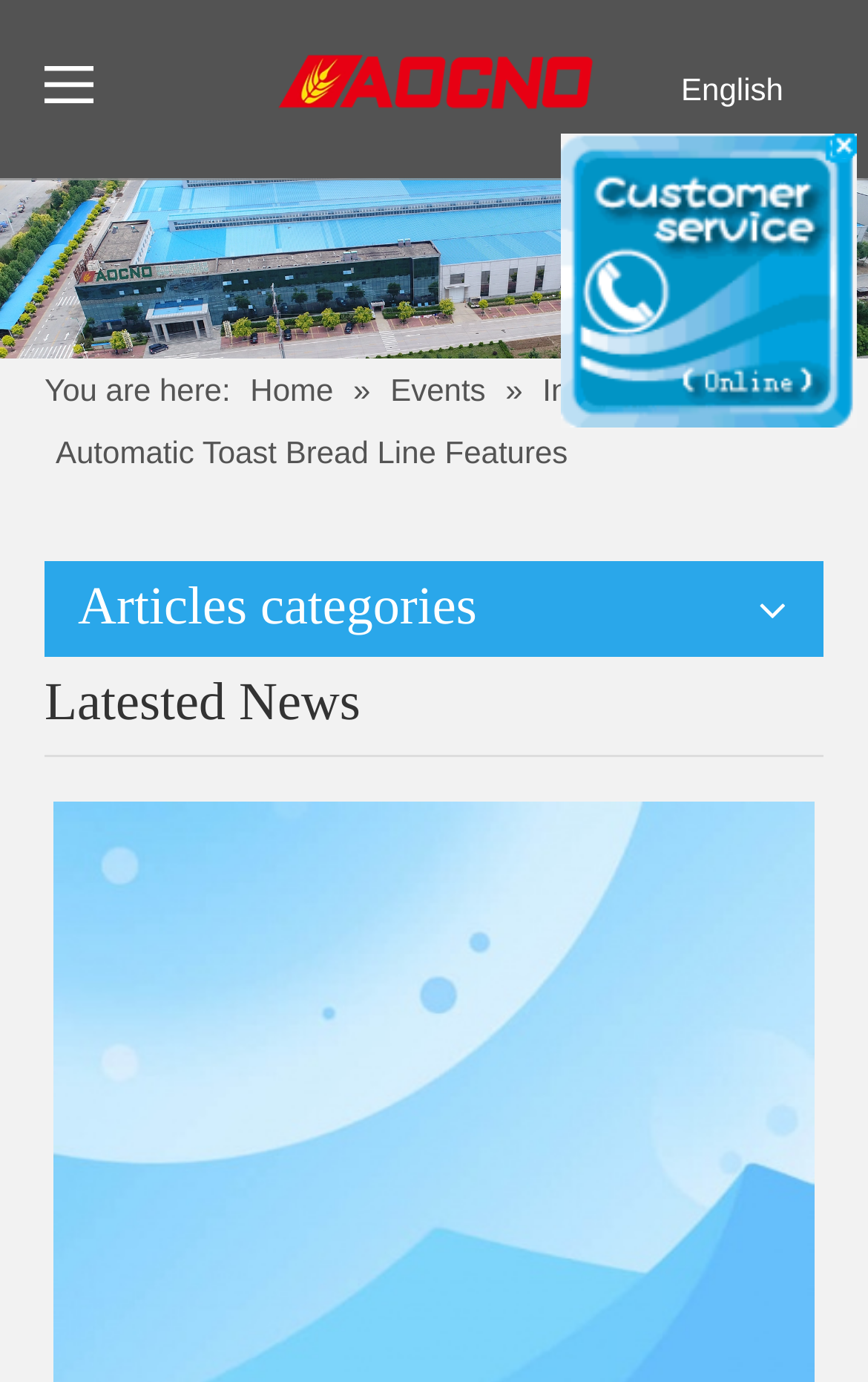Please determine the heading text of this webpage.

Automatic Toast Bread Line Features